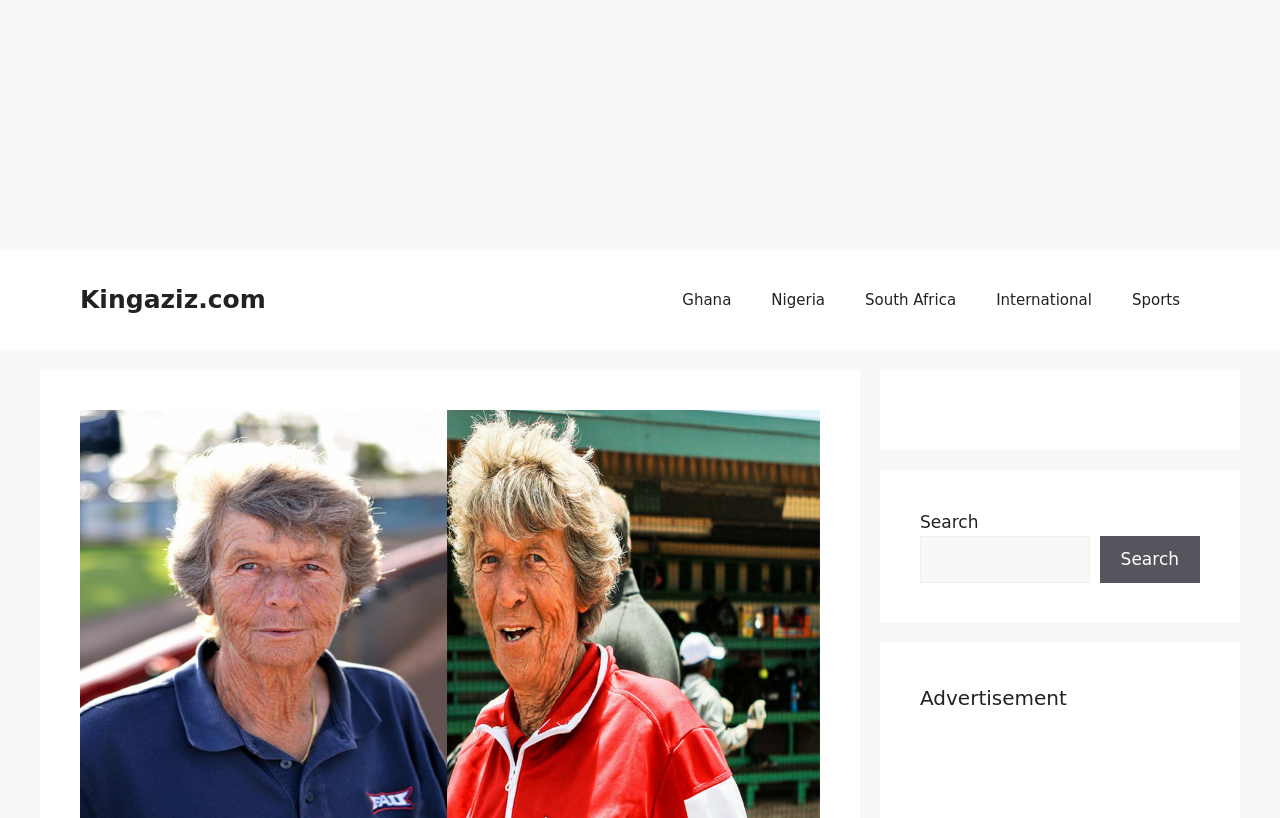How many complementary elements are on the webpage?
Answer the question based on the image using a single word or a brief phrase.

2